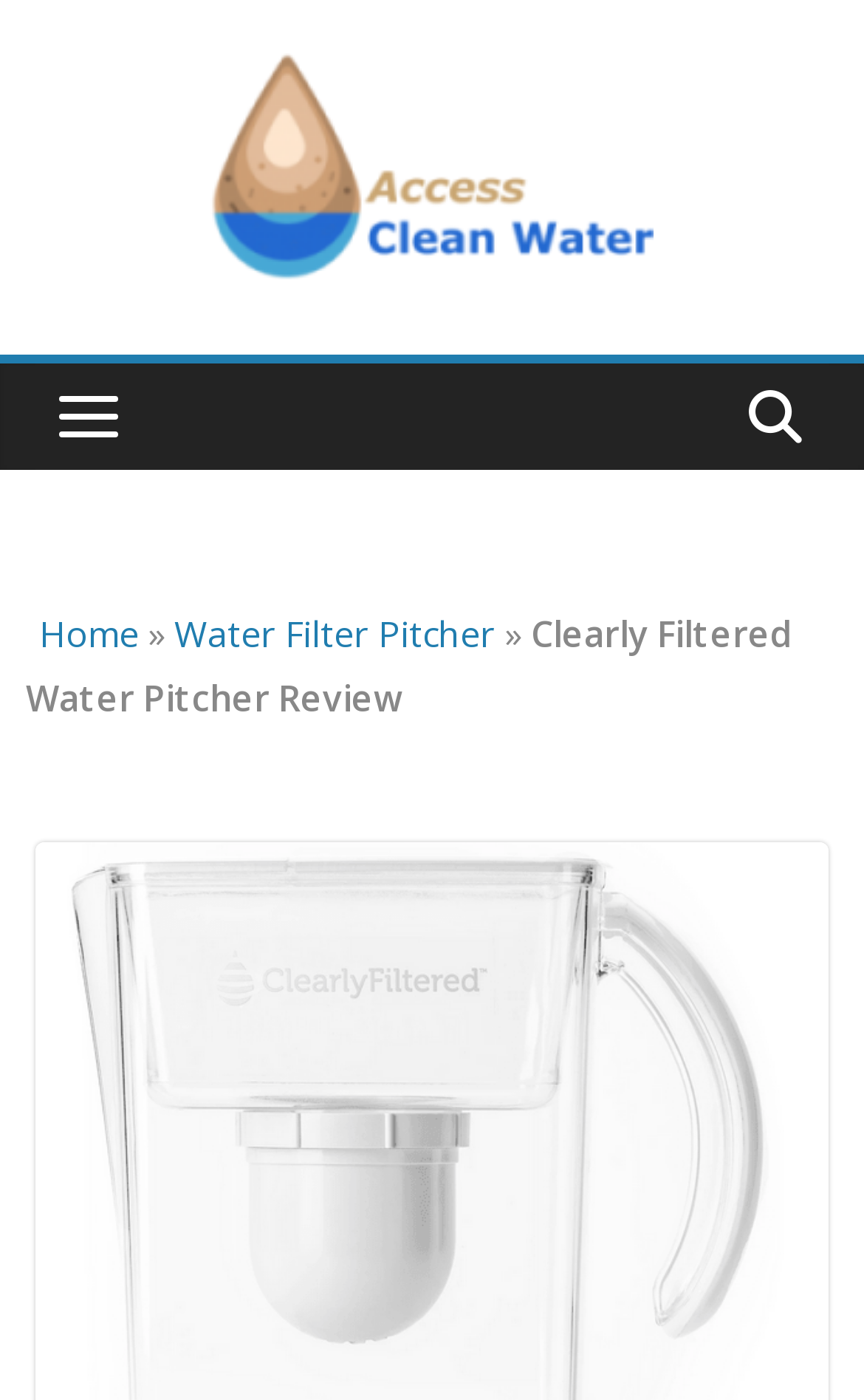Using floating point numbers between 0 and 1, provide the bounding box coordinates in the format (top-left x, top-left y, bottom-right x, bottom-right y). Locate the UI element described here: alt="Access Clean Water"

[0.244, 0.038, 0.756, 0.199]